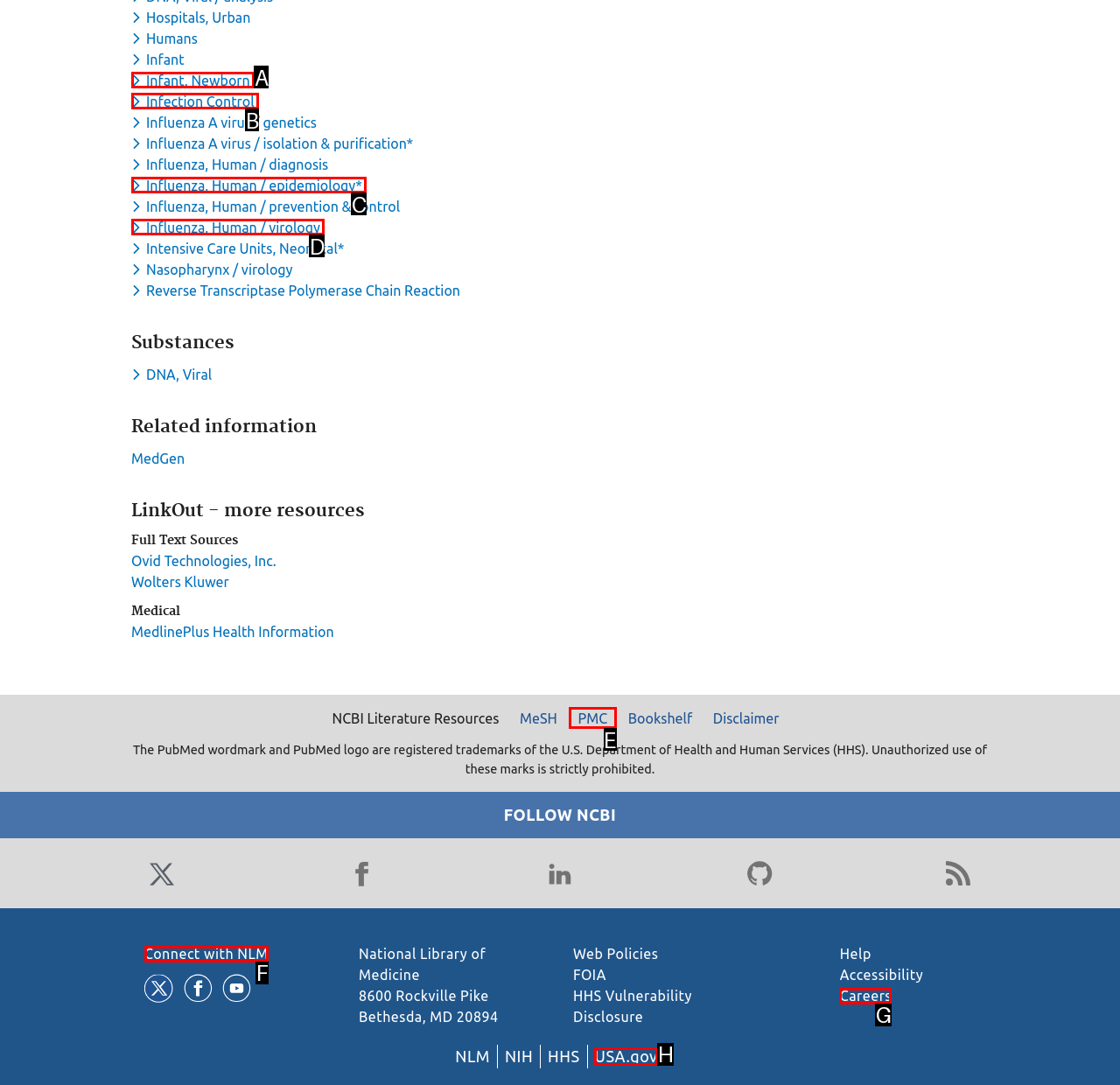Select the letter from the given choices that aligns best with the description: Connect with NLM. Reply with the specific letter only.

F